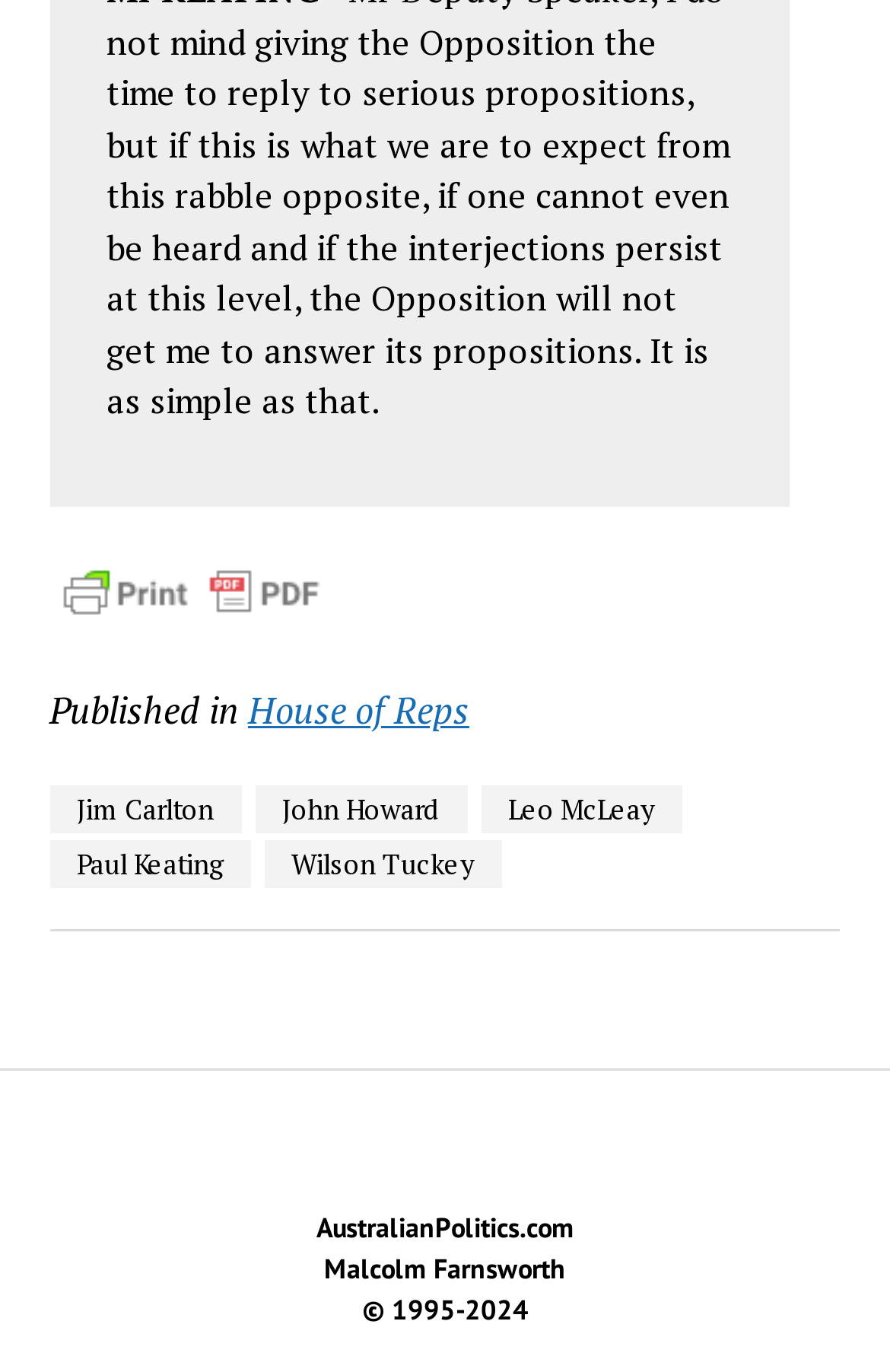Determine the bounding box of the UI element mentioned here: "title="Printer Friendly, PDF & Email"". The coordinates must be in the format [left, top, right, bottom] with values ranging from 0 to 1.

[0.056, 0.408, 0.373, 0.457]